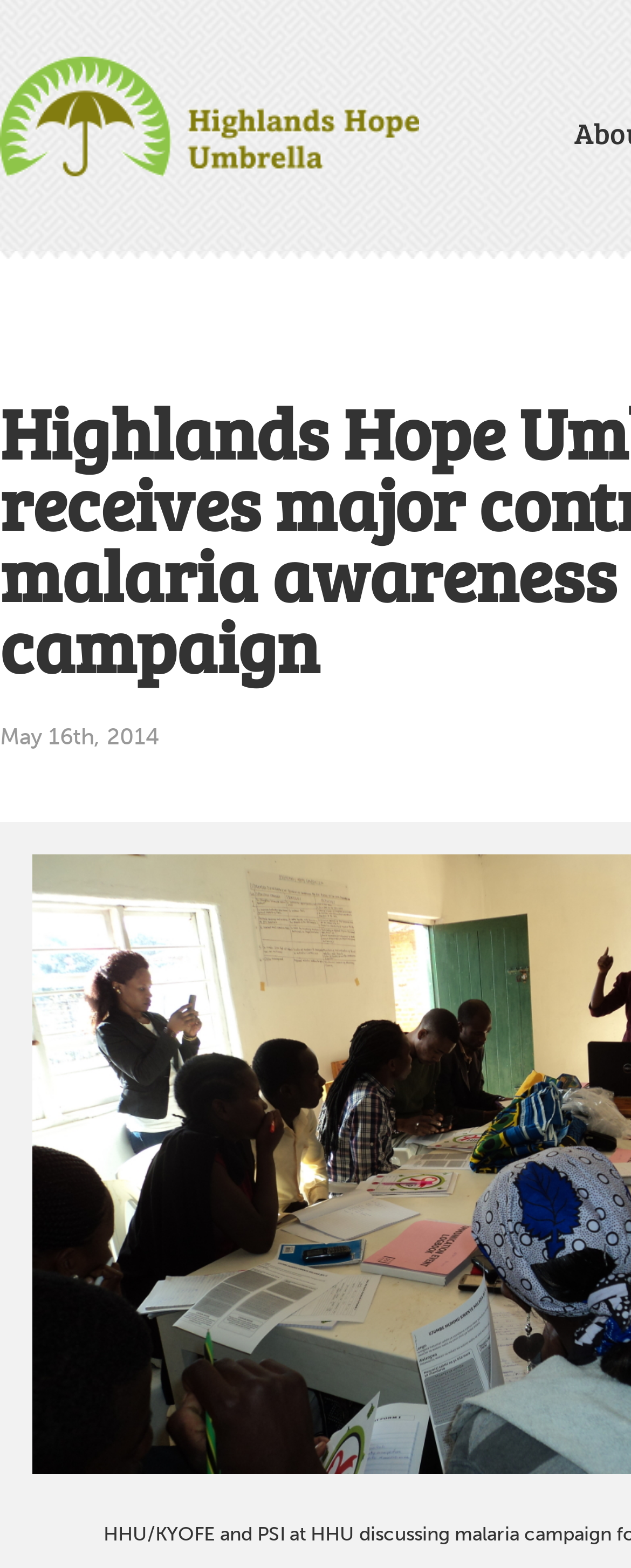Determine the bounding box for the described UI element: "Highlands Hope".

[0.0, 0.036, 0.664, 0.112]